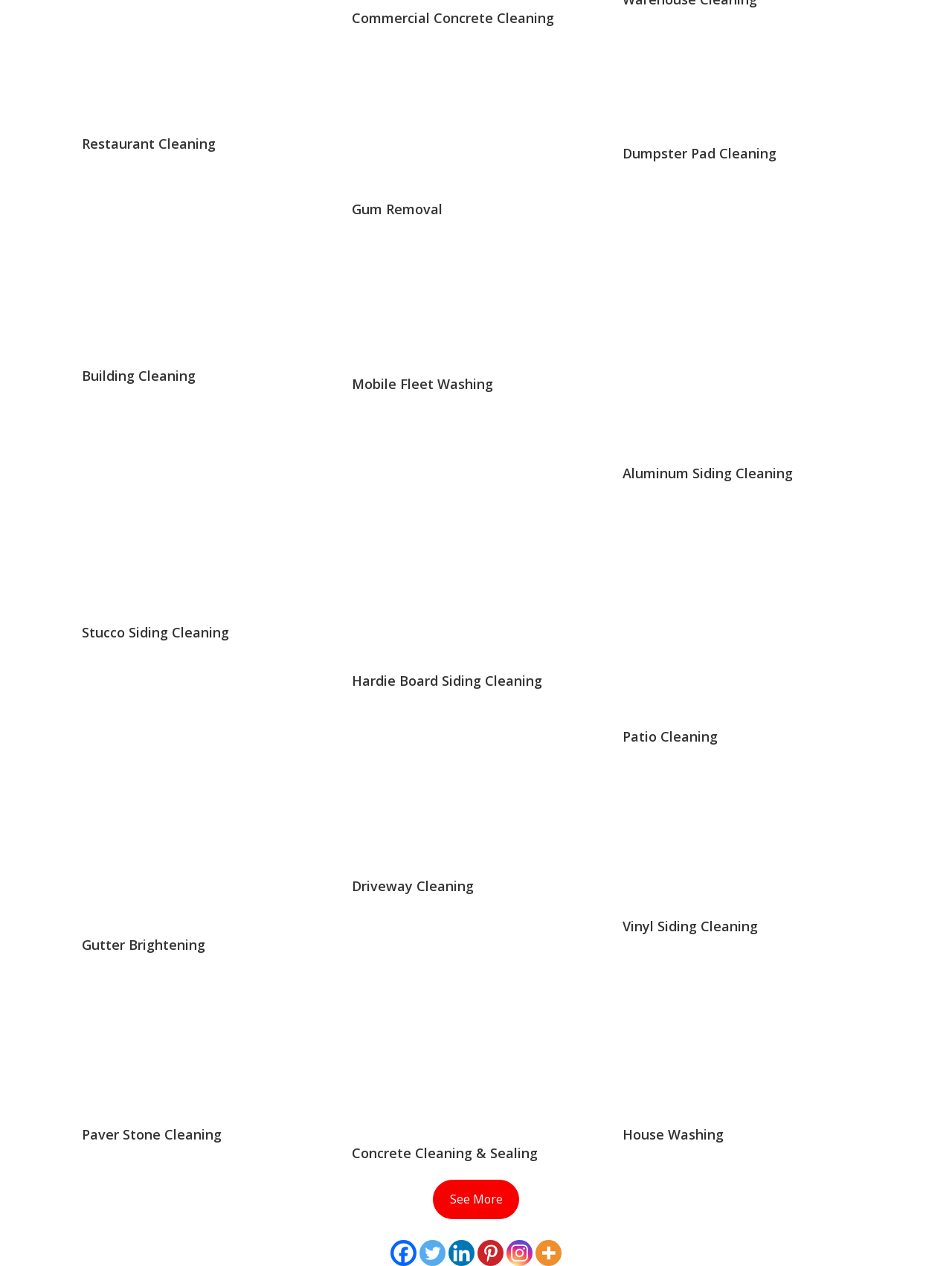From the given element description: "programa para corregir ortografia", find the bounding box for the UI element. Provide the coordinates as four float numbers between 0 and 1, in the order [left, top, right, bottom].

None